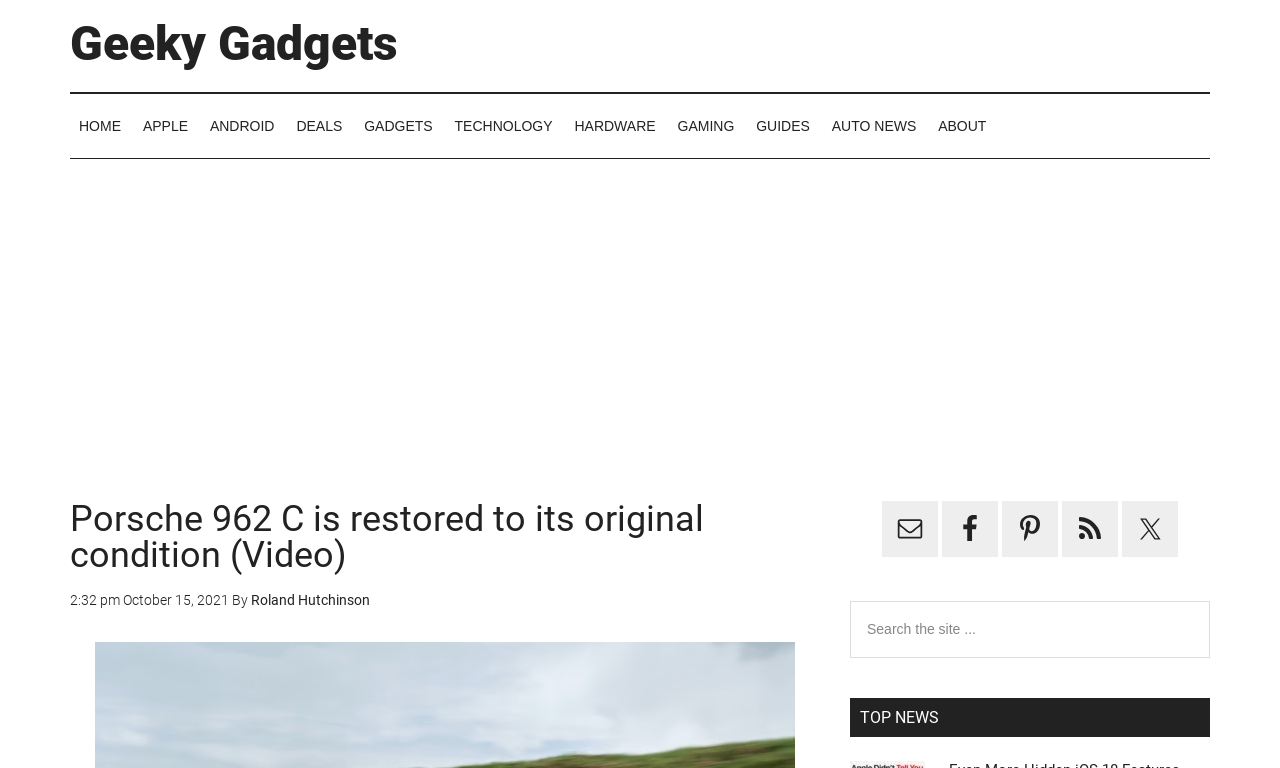What is the name of the website?
Please ensure your answer is as detailed and informative as possible.

I determined the name of the website by looking at the link 'Geeky Gadgets' at the top of the webpage, which is likely the logo or title of the website.